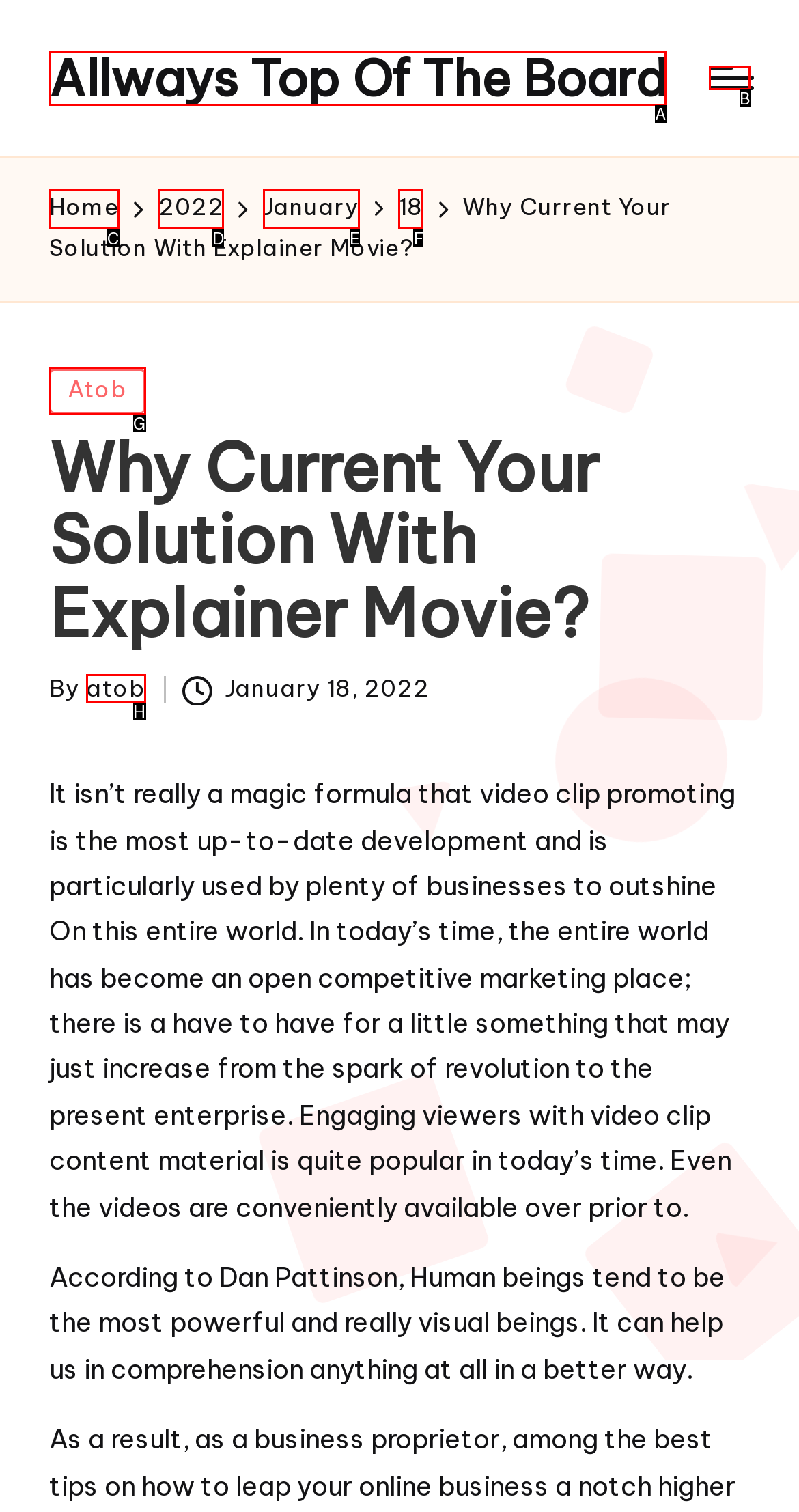Determine which option matches the element description: R.Cross - Sweden's "Lance"
Answer using the letter of the correct option.

None